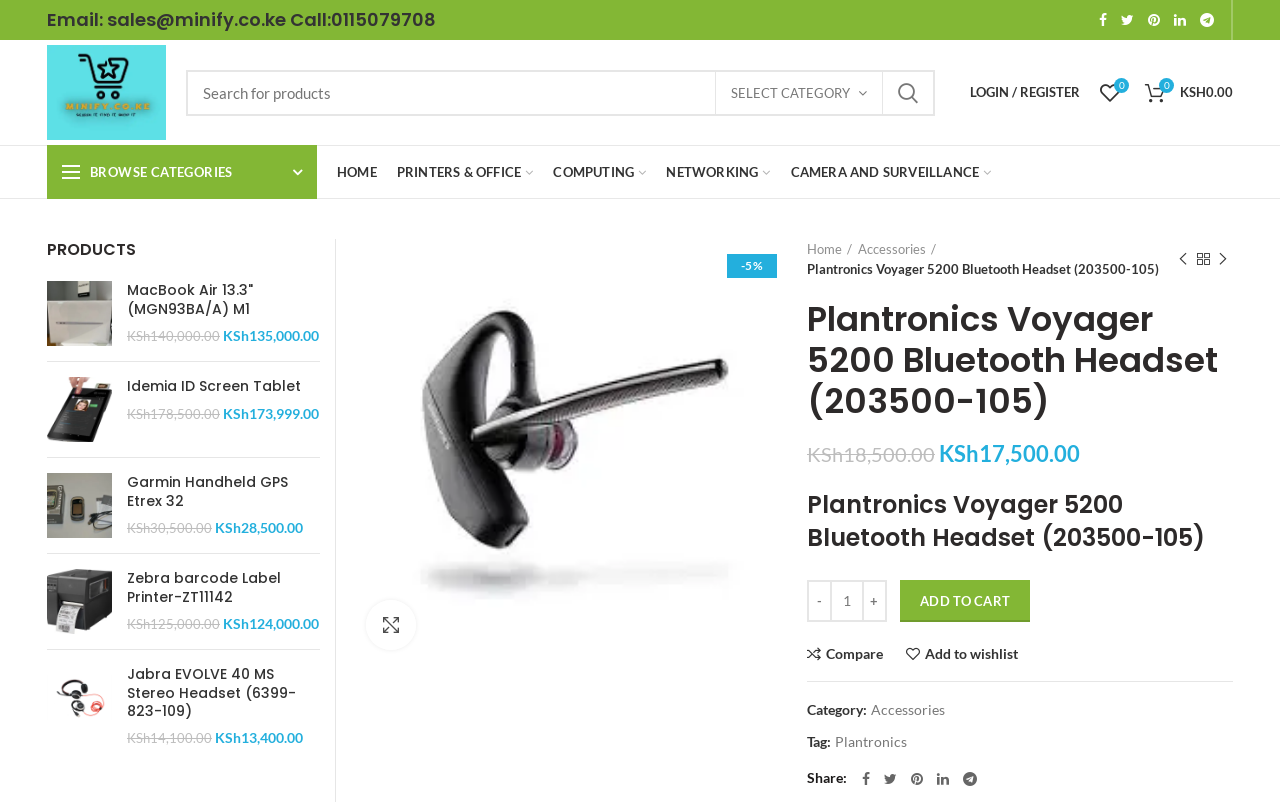Please locate and generate the primary heading on this webpage.

Plantronics Voyager 5200 Bluetooth Headset (203500-105)